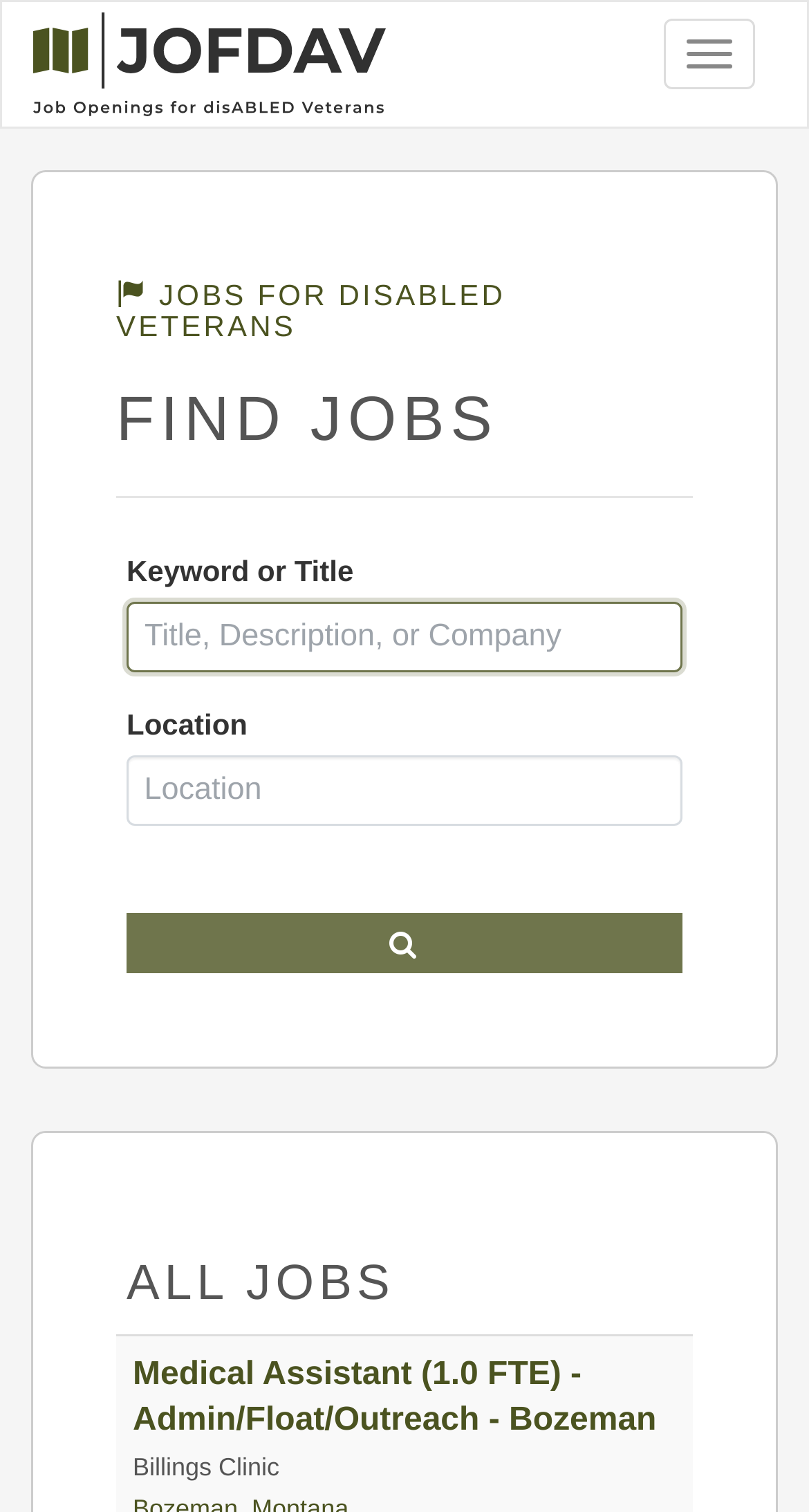Utilize the details in the image to give a detailed response to the question: What is the purpose of this website?

Based on the webpage's content, it appears to be a job search platform specifically designed for veterans. The presence of search fields for keywords, titles, and locations, as well as a list of job openings, suggests that the website's primary function is to help veterans find employment.